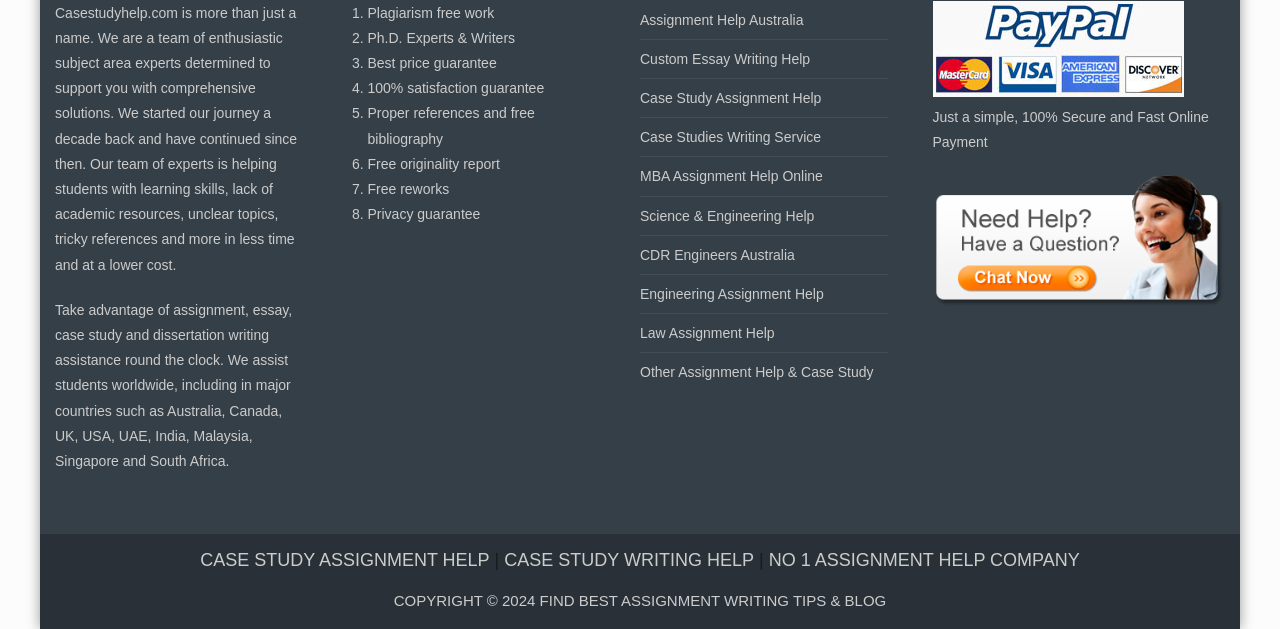Identify the bounding box coordinates for the UI element mentioned here: "parent_node: Search for: aria-label="Search"". Provide the coordinates as four float values between 0 and 1, i.e., [left, top, right, bottom].

None